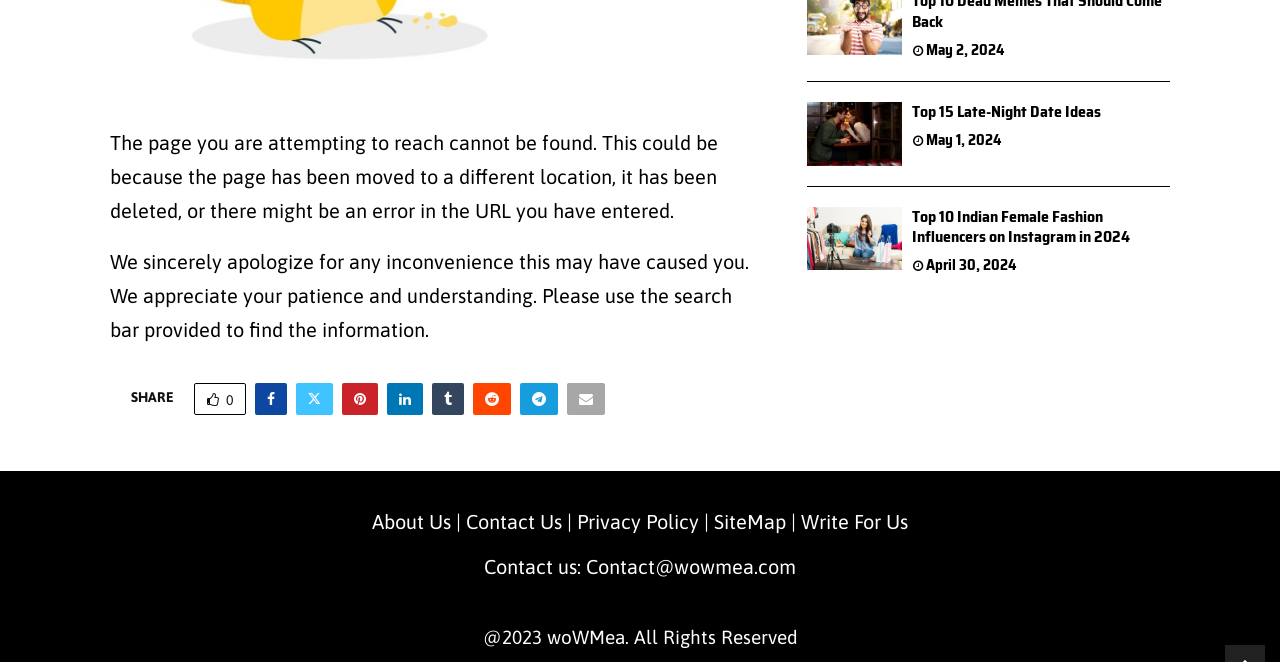Find the coordinates for the bounding box of the element with this description: "Contact@wowmea.com".

[0.458, 0.838, 0.622, 0.873]